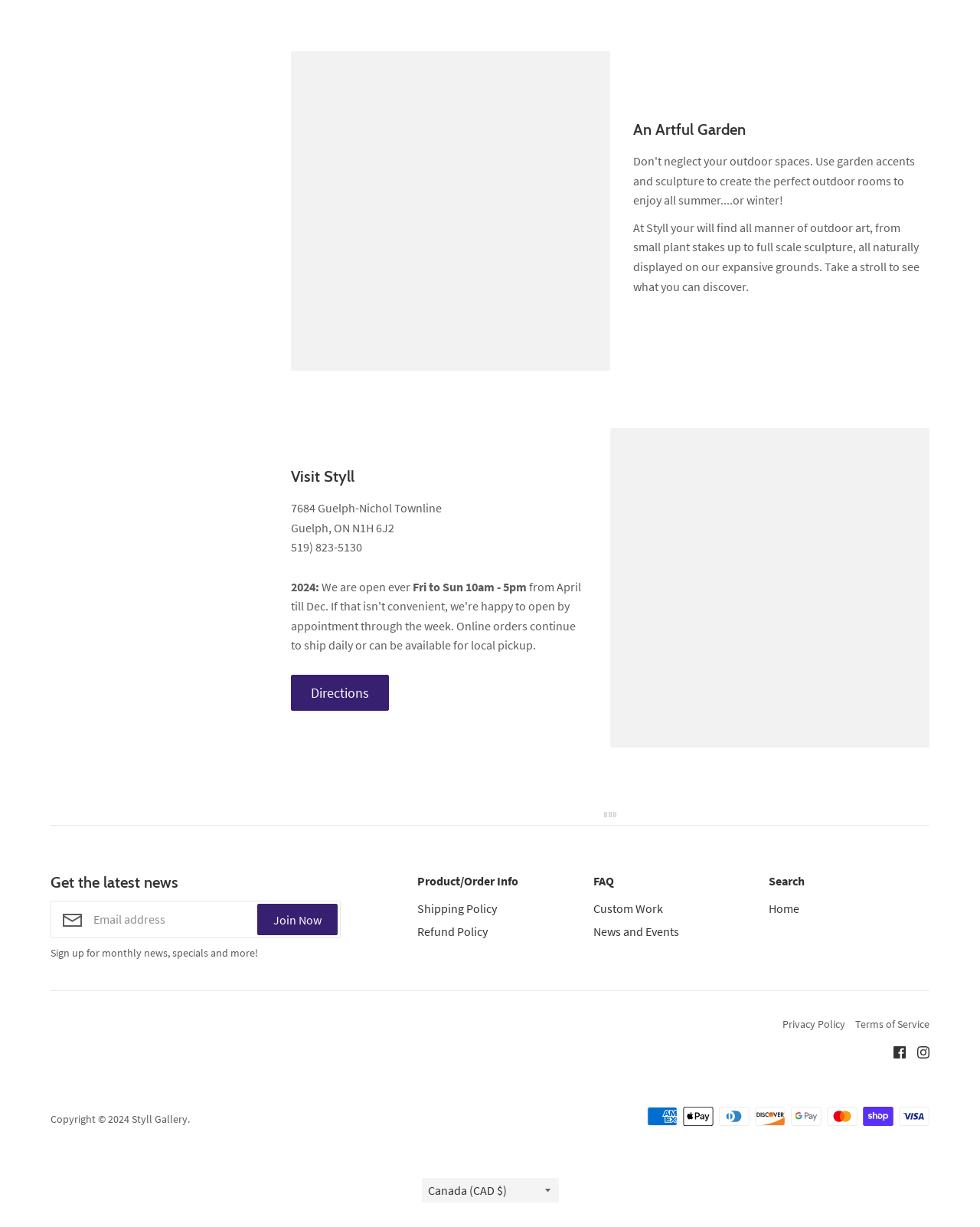Please reply to the following question using a single word or phrase: 
What payment methods are accepted at Styll?

Multiple payment methods